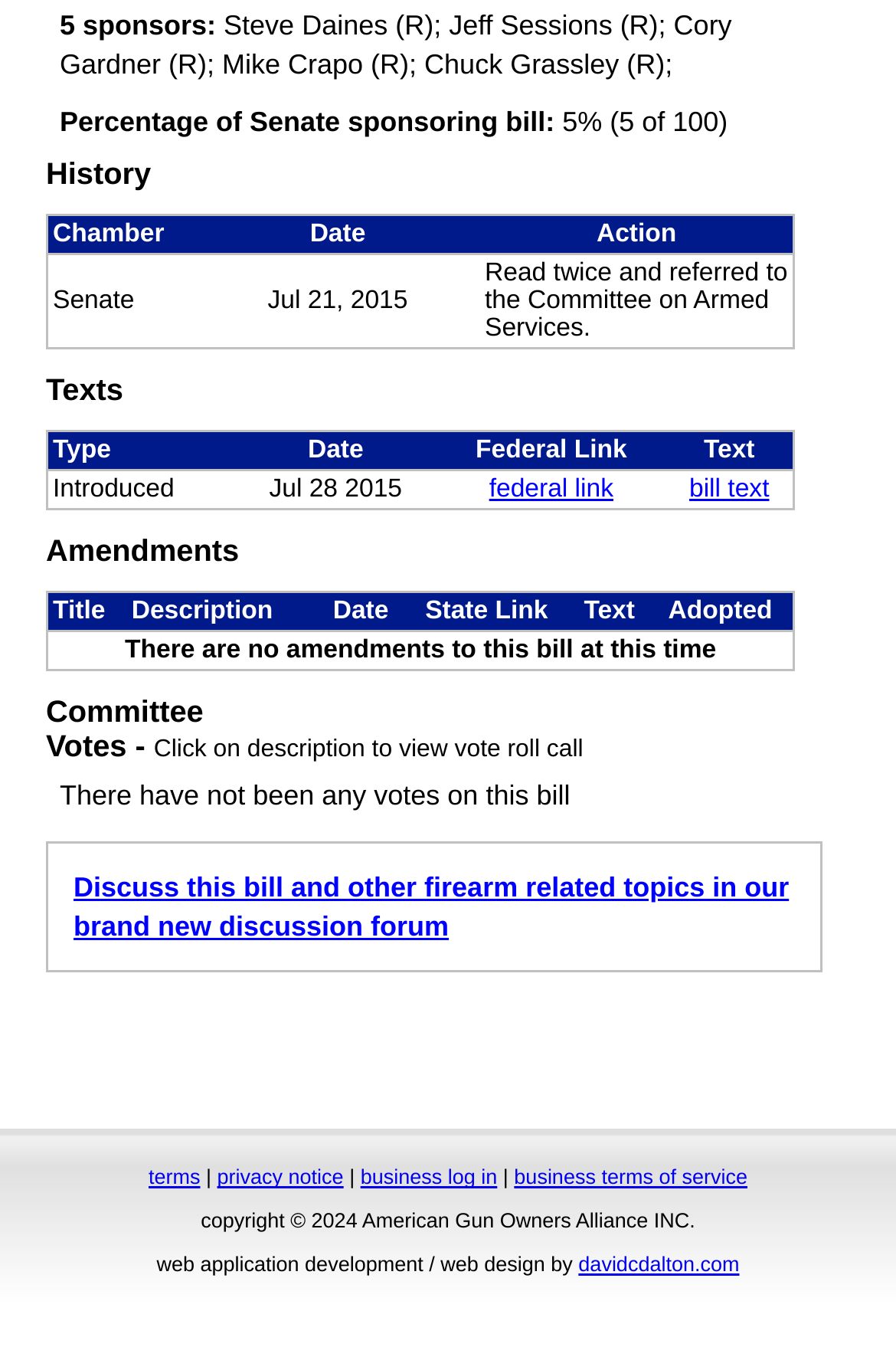How many amendments are there to this bill? Based on the image, give a response in one word or a short phrase.

None